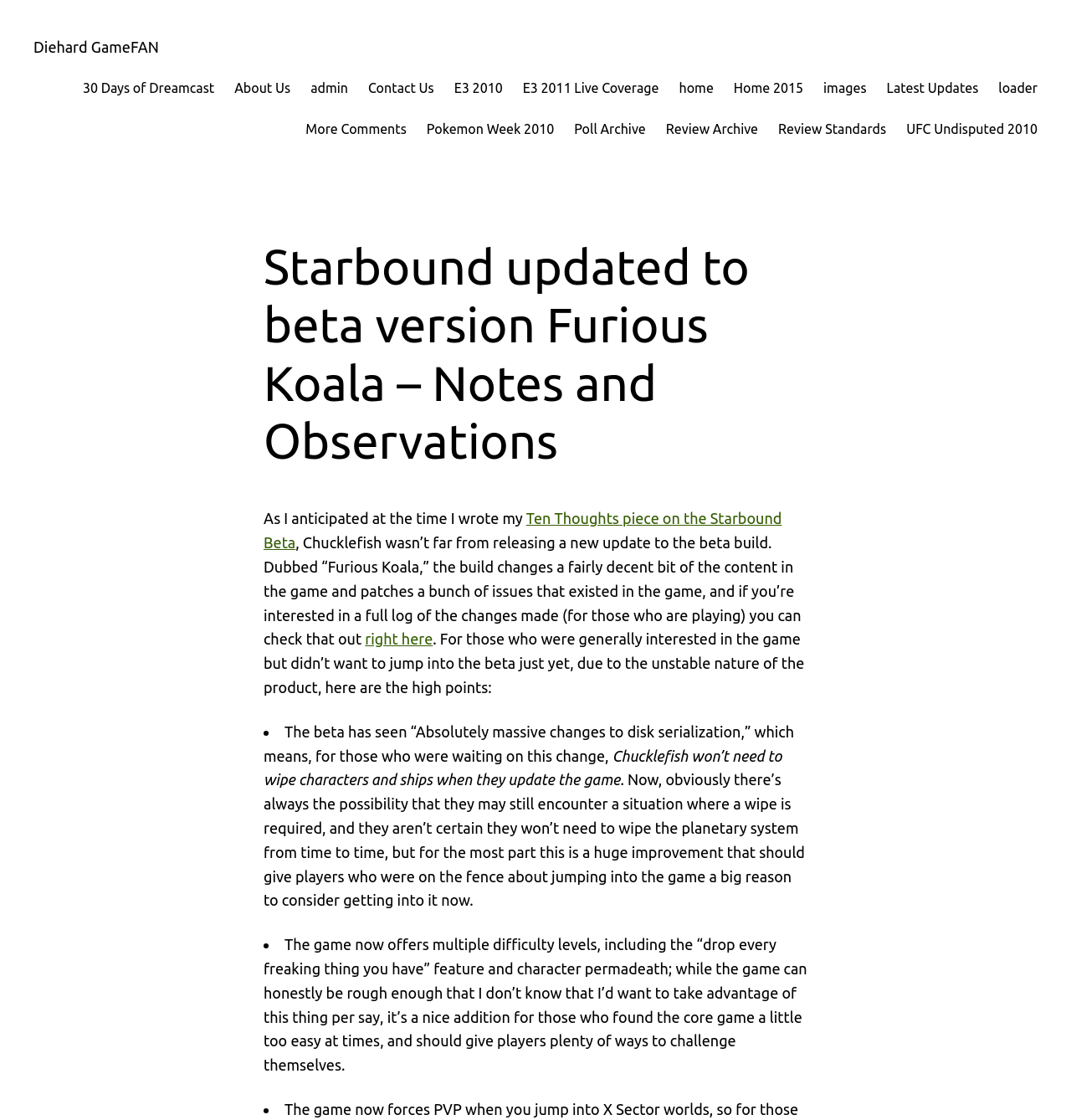What type of content is available on this website?
Carefully examine the image and provide a detailed answer to the question.

The question is asking about the type of content available on the website. By looking at the article and the links on the page, we can infer that the website provides game reviews and updates.